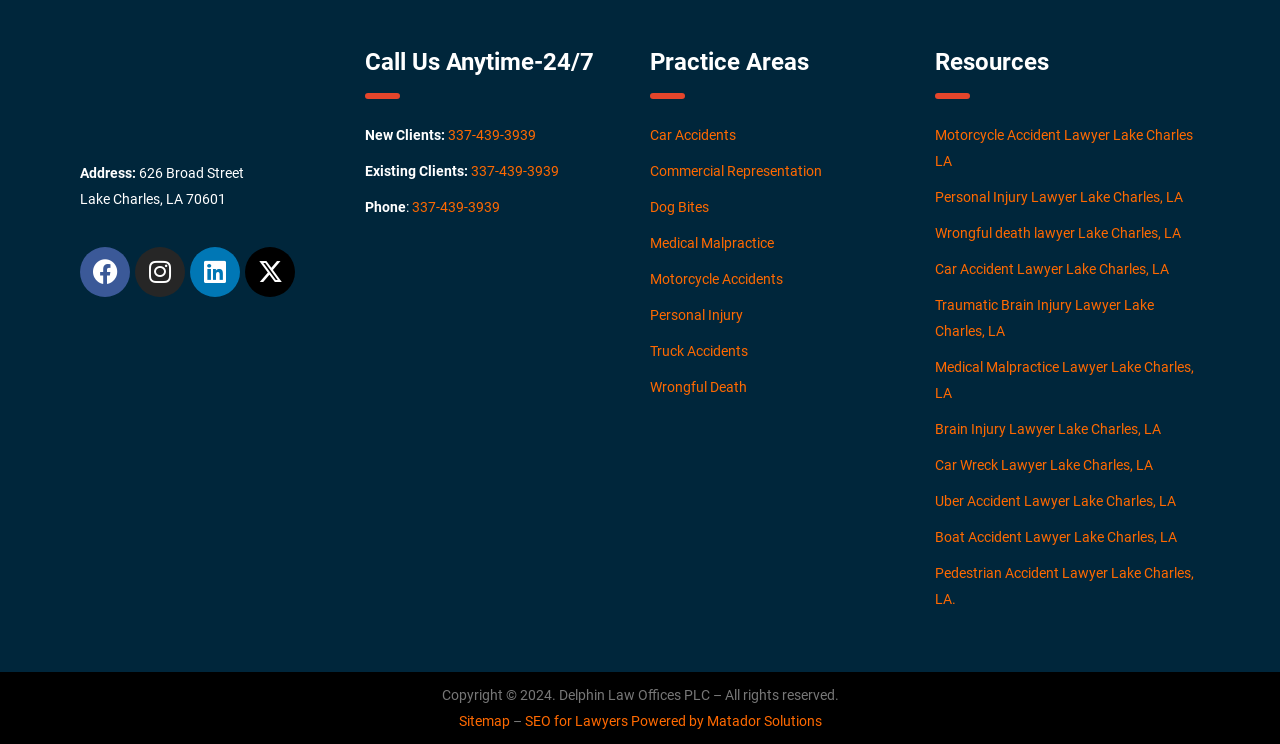Find the bounding box coordinates of the element you need to click on to perform this action: 'View Sitemap'. The coordinates should be represented by four float values between 0 and 1, in the format [left, top, right, bottom].

[0.358, 0.958, 0.398, 0.979]